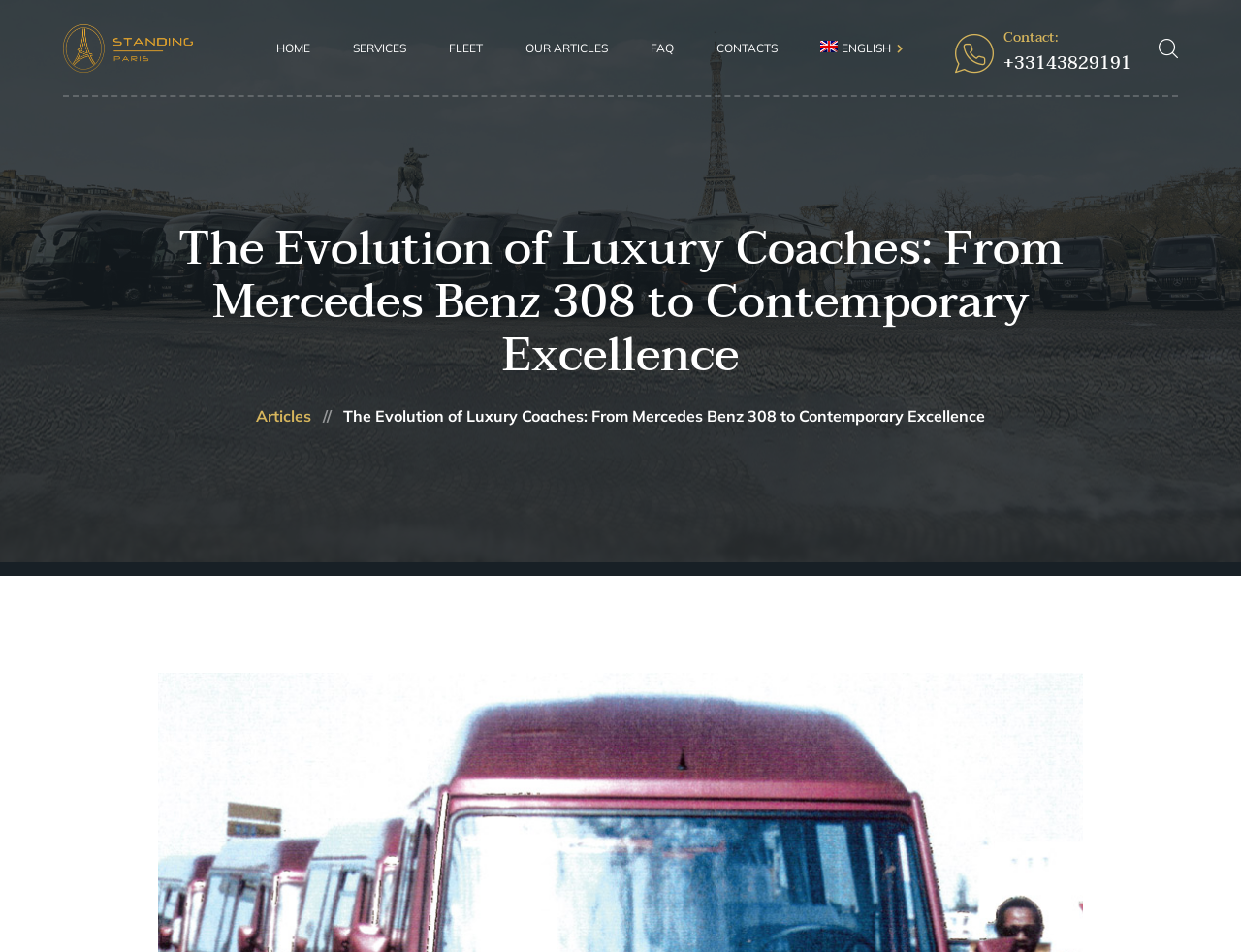Locate the coordinates of the bounding box for the clickable region that fulfills this instruction: "switch to French".

[0.589, 0.094, 0.769, 0.136]